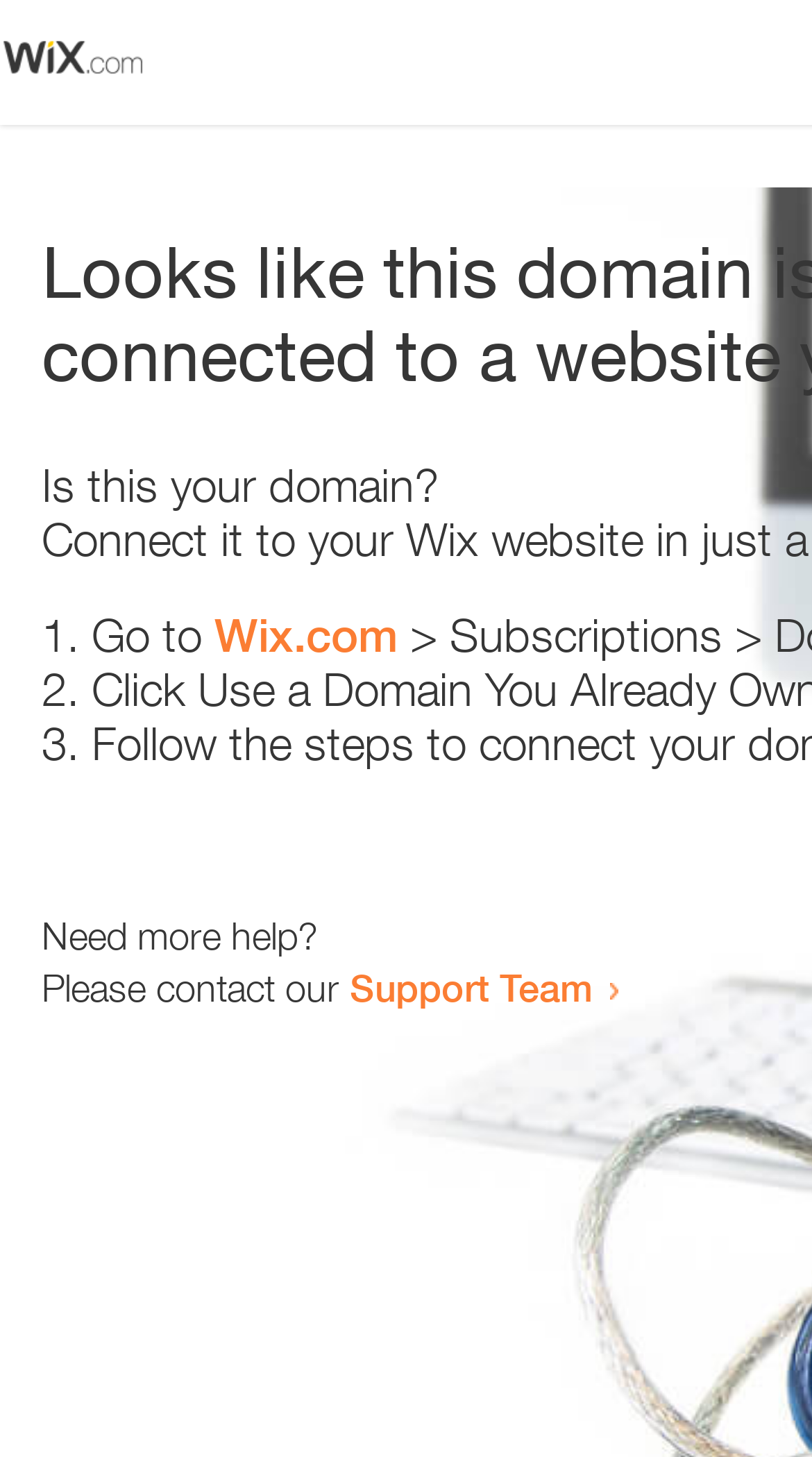What is the domain being referred to?
Using the screenshot, give a one-word or short phrase answer.

Wix.com